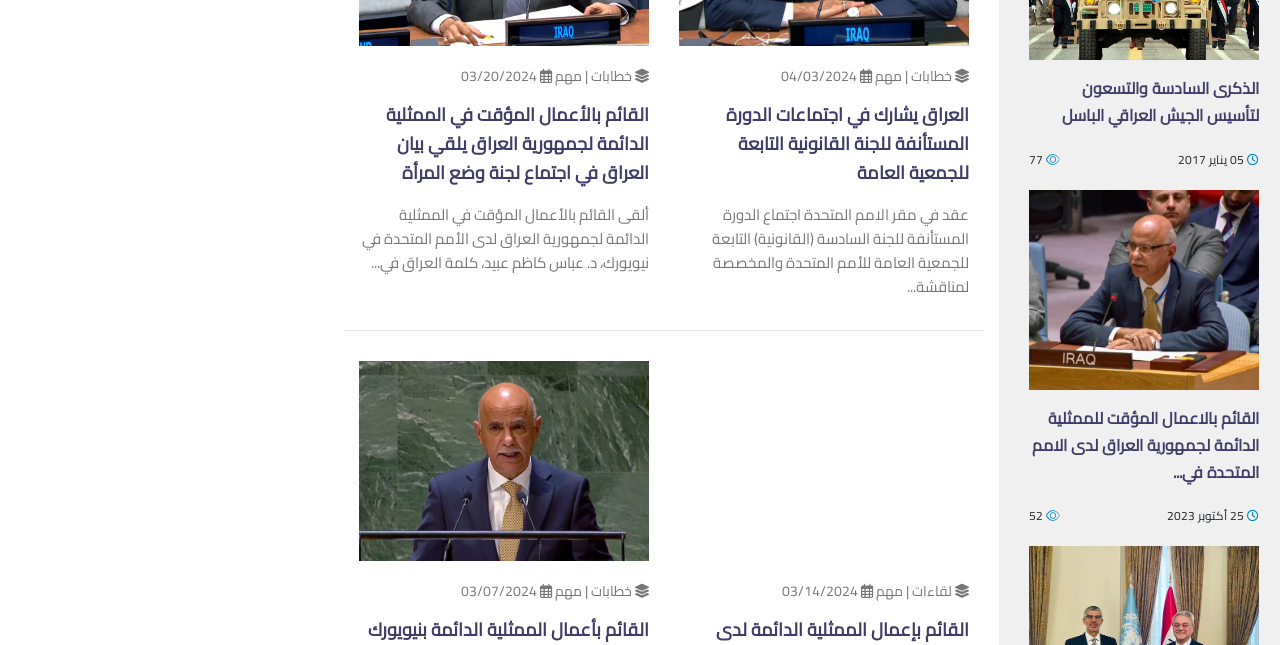What is the position of the Chargé d'Affaires of the Permanent Representative of Iraq to the United Nations?
Give a detailed response to the question by analyzing the screenshot.

The position can be found in the heading element with the text 'القائم بالاعمال المؤقت للممثلية الدائمة لجمهورية العراق لدى الامم المتحدة في...' which is located at the top of the webpage.